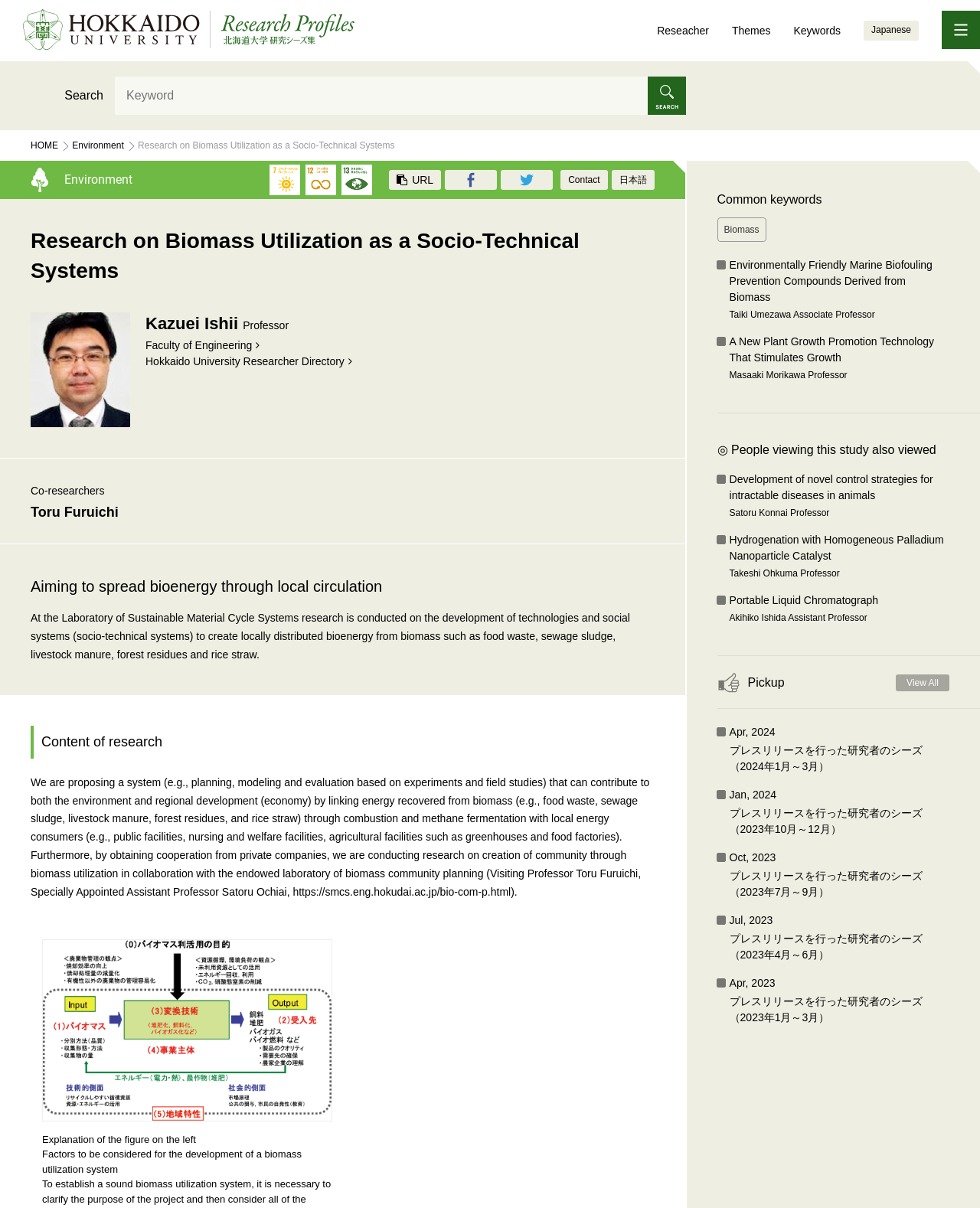Who is the professor associated with the Faculty of Engineering?
Please respond to the question with a detailed and thorough explanation.

From the webpage content, we can see that Kazuei Ishii is a professor associated with the Faculty of Engineering, as indicated by the link 'Faculty of Engineering' next to his name.